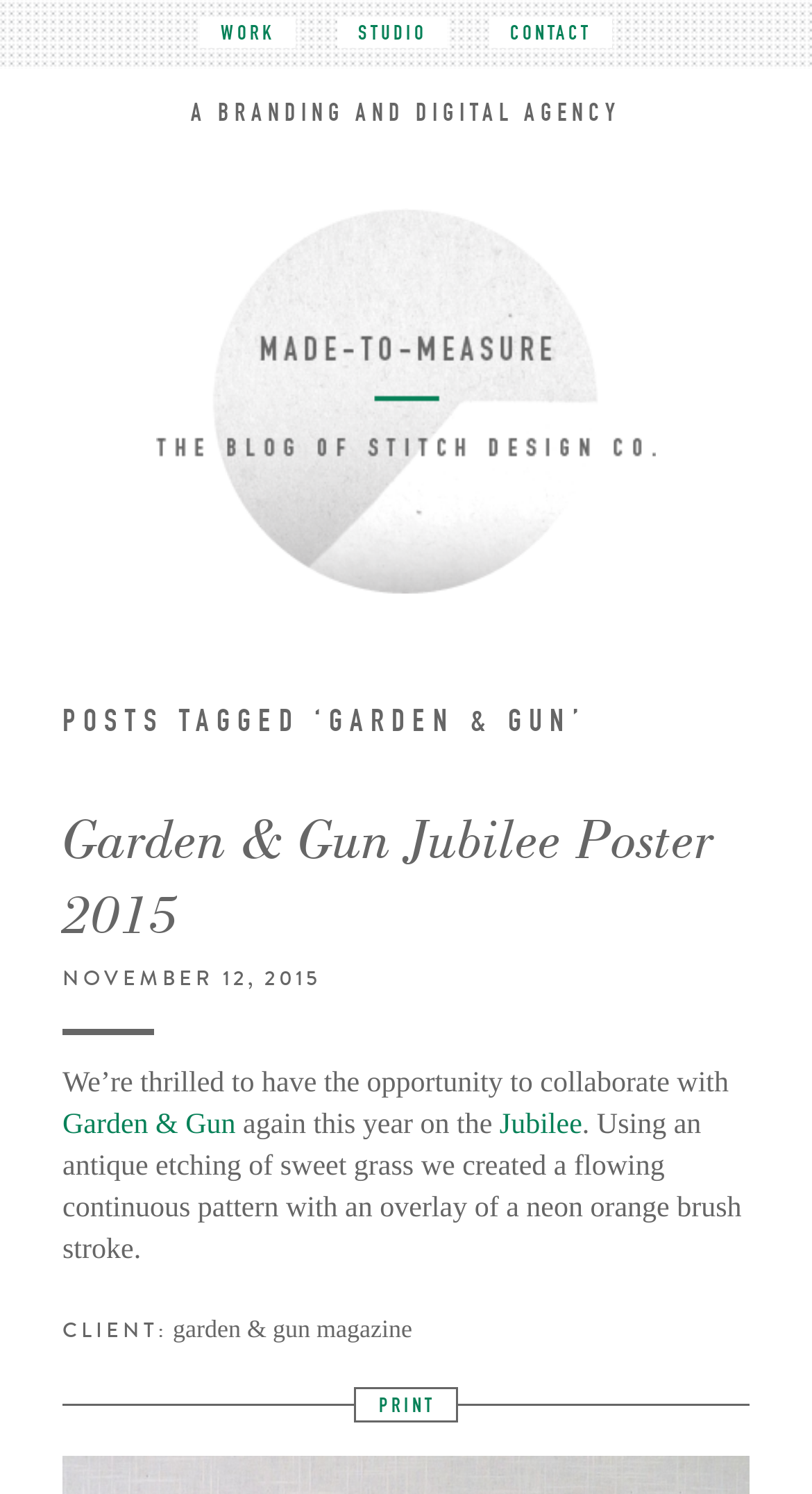Identify the bounding box coordinates of the clickable region to carry out the given instruction: "visit Garden & Gun".

[0.077, 0.743, 0.29, 0.764]